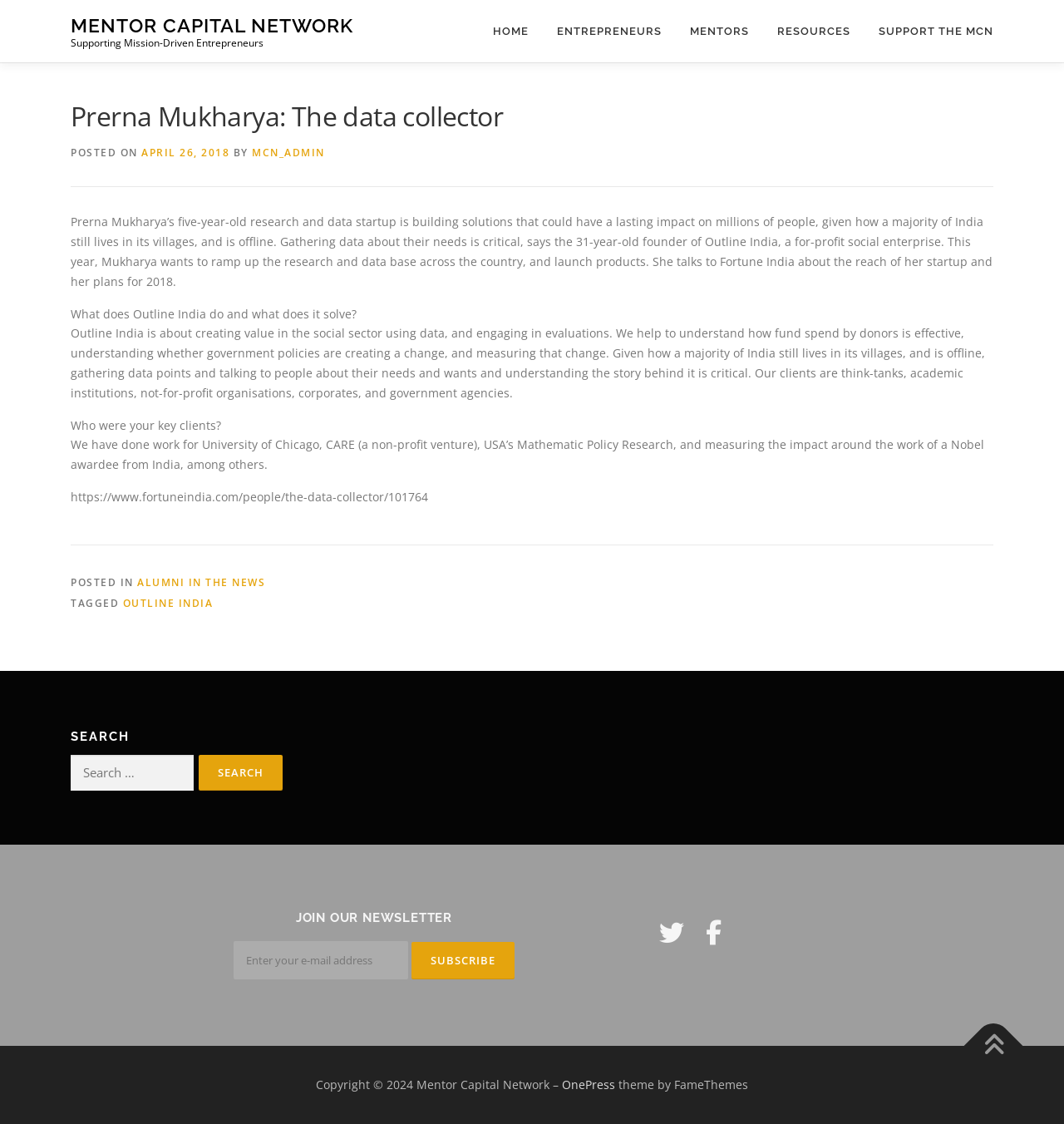What is Prerna Mukharya's startup about?
Based on the visual details in the image, please answer the question thoroughly.

Based on the webpage content, Prerna Mukharya's startup, Outline India, is about creating value in the social sector using data, and engaging in evaluations. It helps to understand how fund spend by donors is effective, understanding whether government policies are creating a change, and measuring that change.